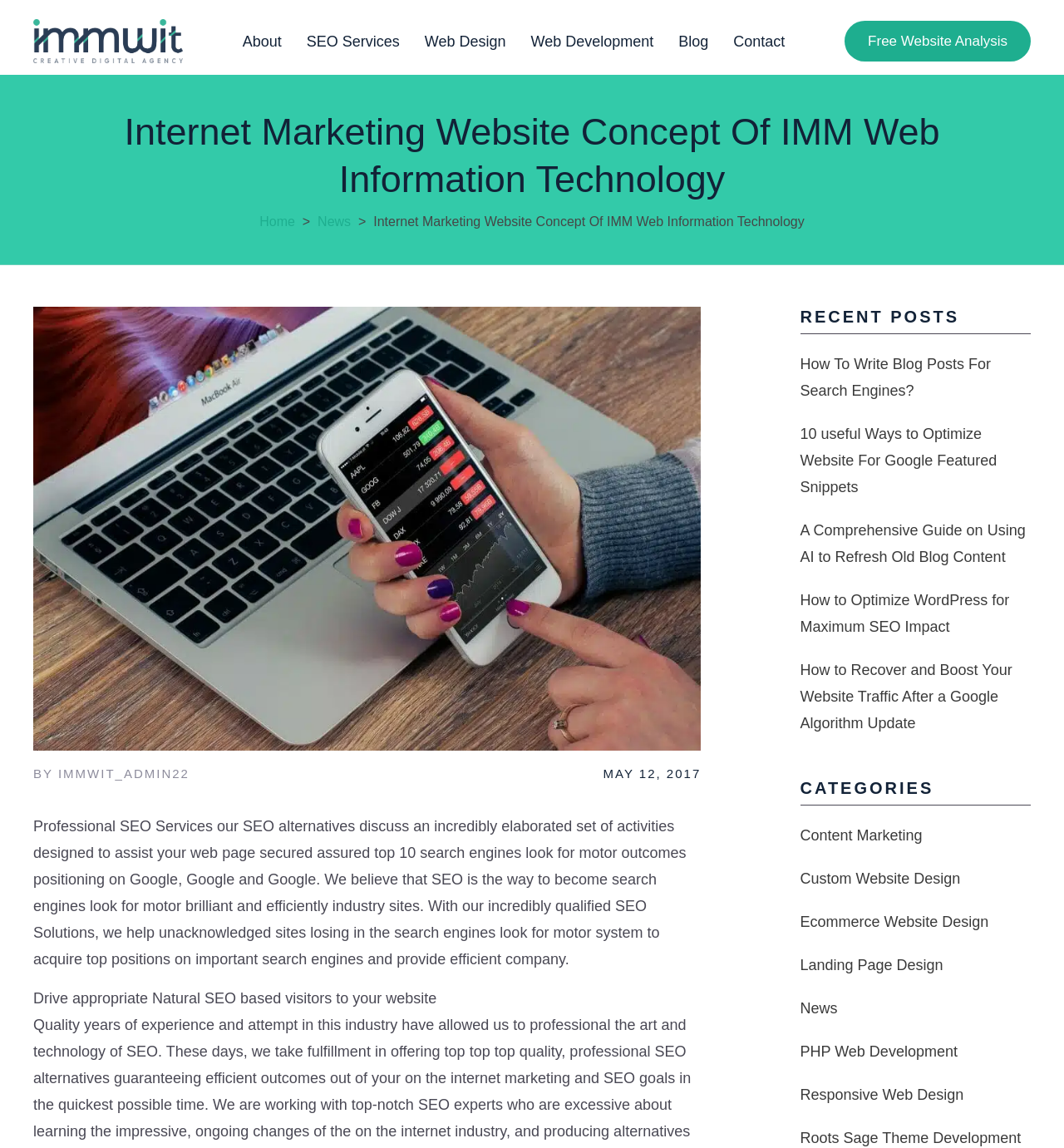Locate the bounding box coordinates of the clickable element to fulfill the following instruction: "Click on the 'SEO Services' link". Provide the coordinates as four float numbers between 0 and 1 in the format [left, top, right, bottom].

[0.276, 0.02, 0.387, 0.052]